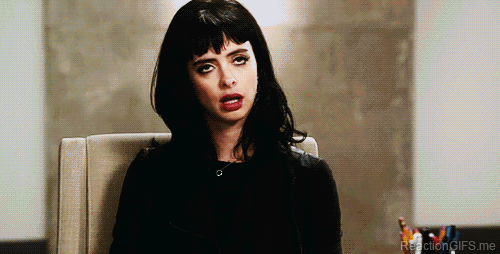What is the main theme of the accompanying text? Look at the image and give a one-word or short phrase answer.

Challenges faced by female sports fans